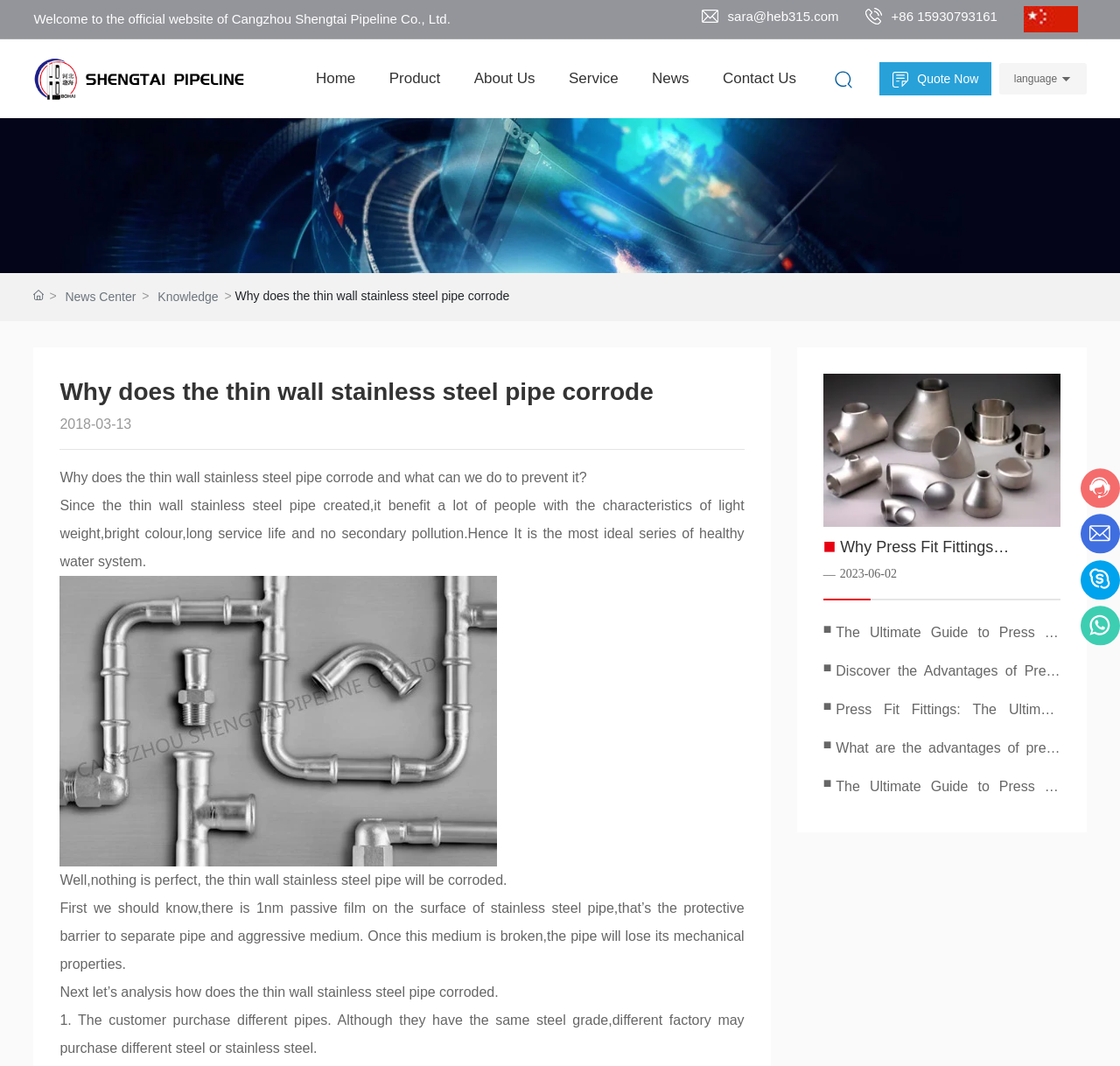Describe the entire webpage, focusing on both content and design.

This webpage appears to be a blog post or article from a company called Cangzhou Shengtai Pipeline Co., Ltd., which specializes in pipes and fittings. The page is divided into several sections.

At the top, there is a navigation menu with links to the company's homepage, product page, about us page, service page, news page, and contact us page. Below the navigation menu, there is a logo and a search bar.

The main content of the page is an article titled "Why does the thin wall stainless steel pipe corrode" with a subtitle "Why does the thin wall stainless steel pipe corrode and what can we do to prevent it?" The article is divided into several sections, each with a heading and a block of text. The text discusses the benefits of thin wall stainless steel pipes, how they can corrode, and what causes corrosion.

To the right of the article, there is a sidebar with links to related articles, including "Why Press Fit Fittings Manufacturers in China are the Best Choice for Your Needs" and "The Ultimate Guide to Press Fit Fittings Manufacturers in China". There are also several images scattered throughout the page, including a picture of a pipe and several icons.

At the bottom of the page, there are several links to the company's social media profiles and a copyright notice. There is also a language selection dropdown menu.

Overall, the page appears to be a informative article about thin wall stainless steel pipes, with a focus on the company's products and expertise.